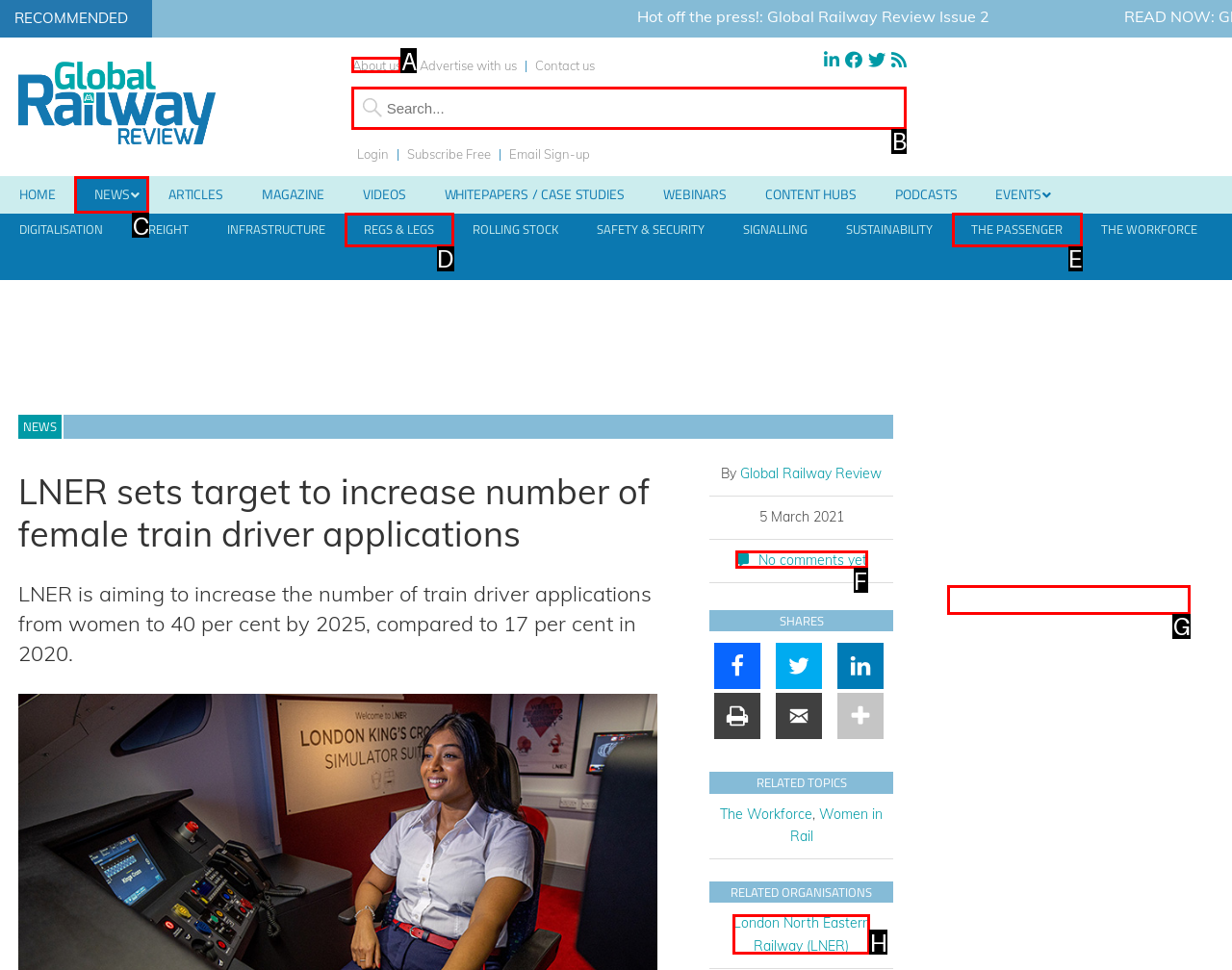From the given options, choose the HTML element that aligns with the description: London North Eastern Railway (LNER). Respond with the letter of the selected element.

H